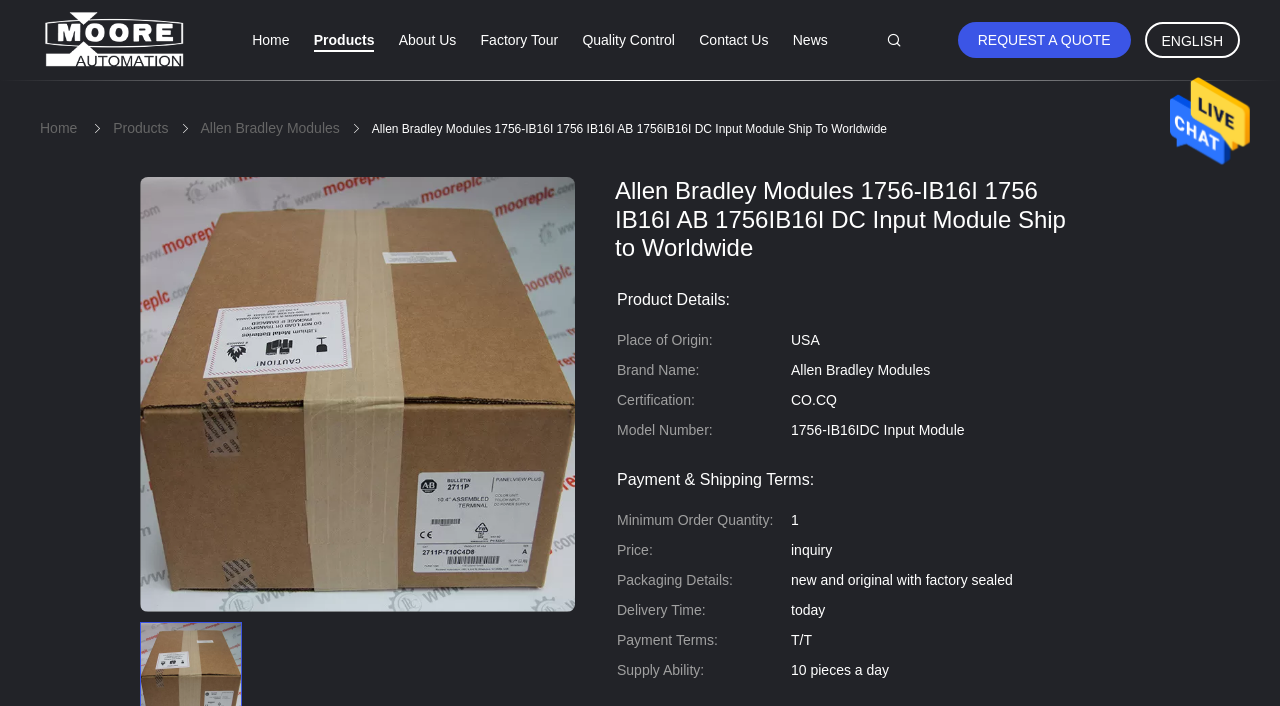Determine the bounding box coordinates for the area you should click to complete the following instruction: "Click the 'Send Message' link".

[0.914, 0.229, 0.977, 0.251]